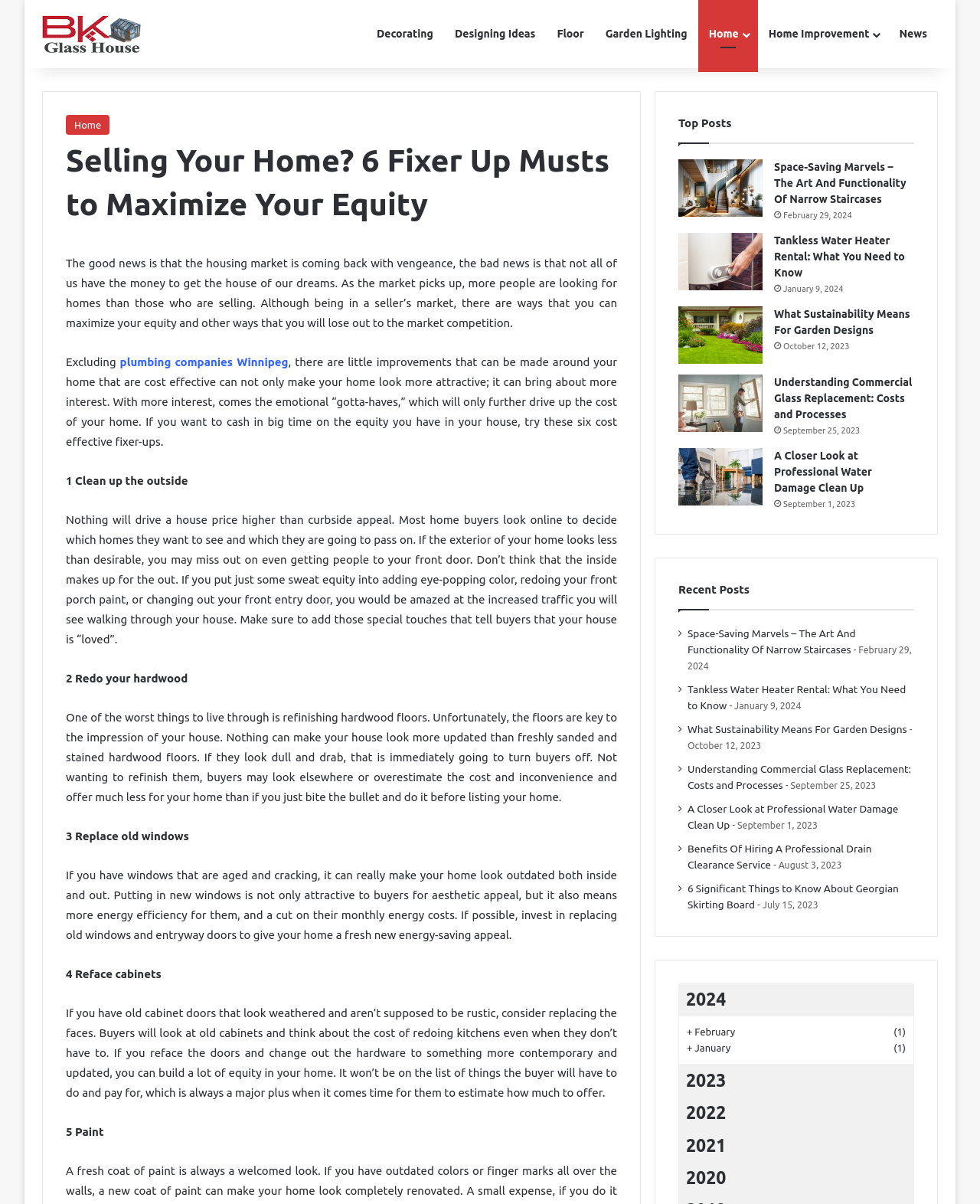Give a short answer using one word or phrase for the question:
How many 'Top Posts' are listed?

5